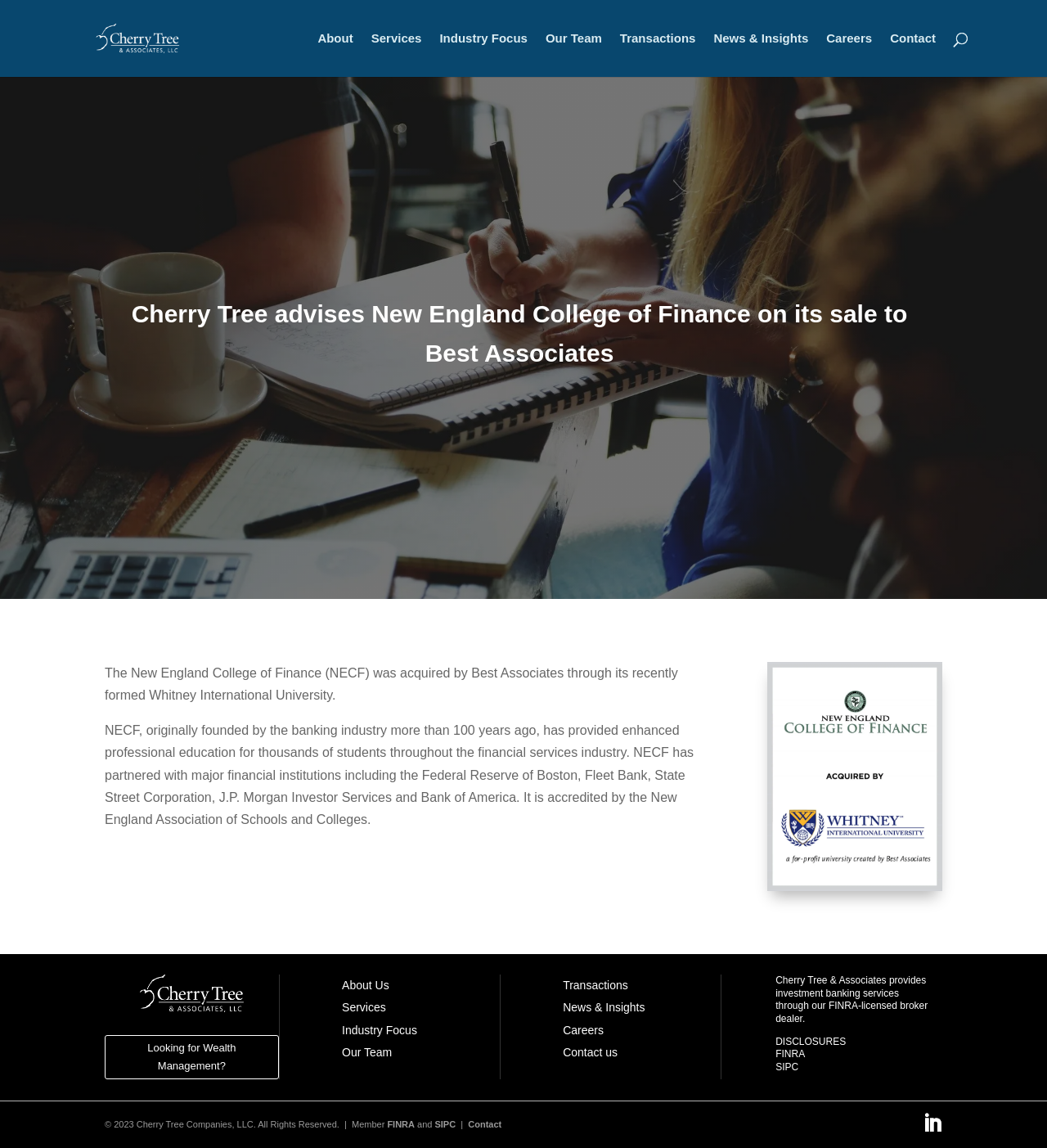Determine the bounding box coordinates of the element's region needed to click to follow the instruction: "Submit a comment". Provide these coordinates as four float numbers between 0 and 1, formatted as [left, top, right, bottom].

None